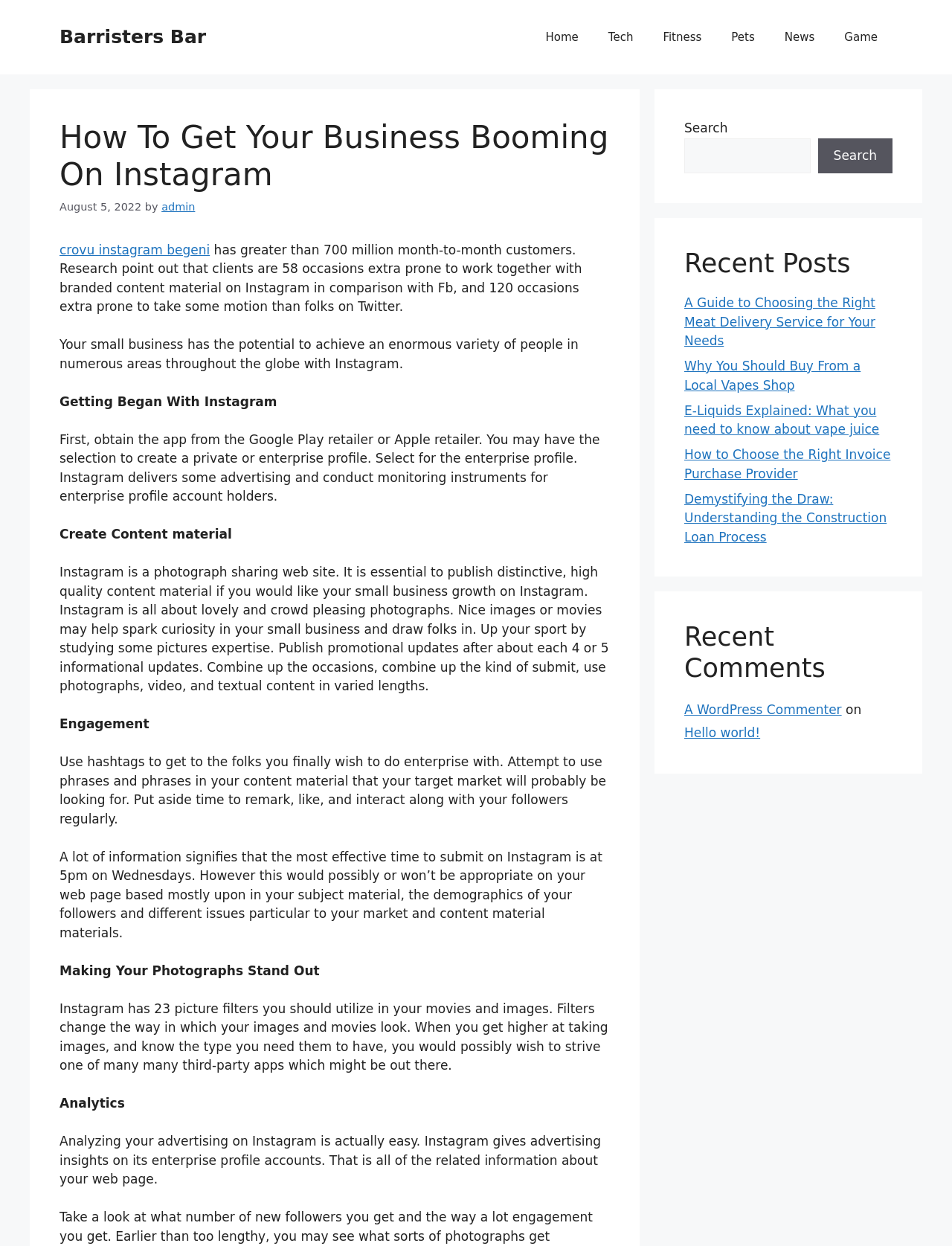Please locate the bounding box coordinates of the element's region that needs to be clicked to follow the instruction: "Explore the 'Photo Editing' section". The bounding box coordinates should be provided as four float numbers between 0 and 1, i.e., [left, top, right, bottom].

None